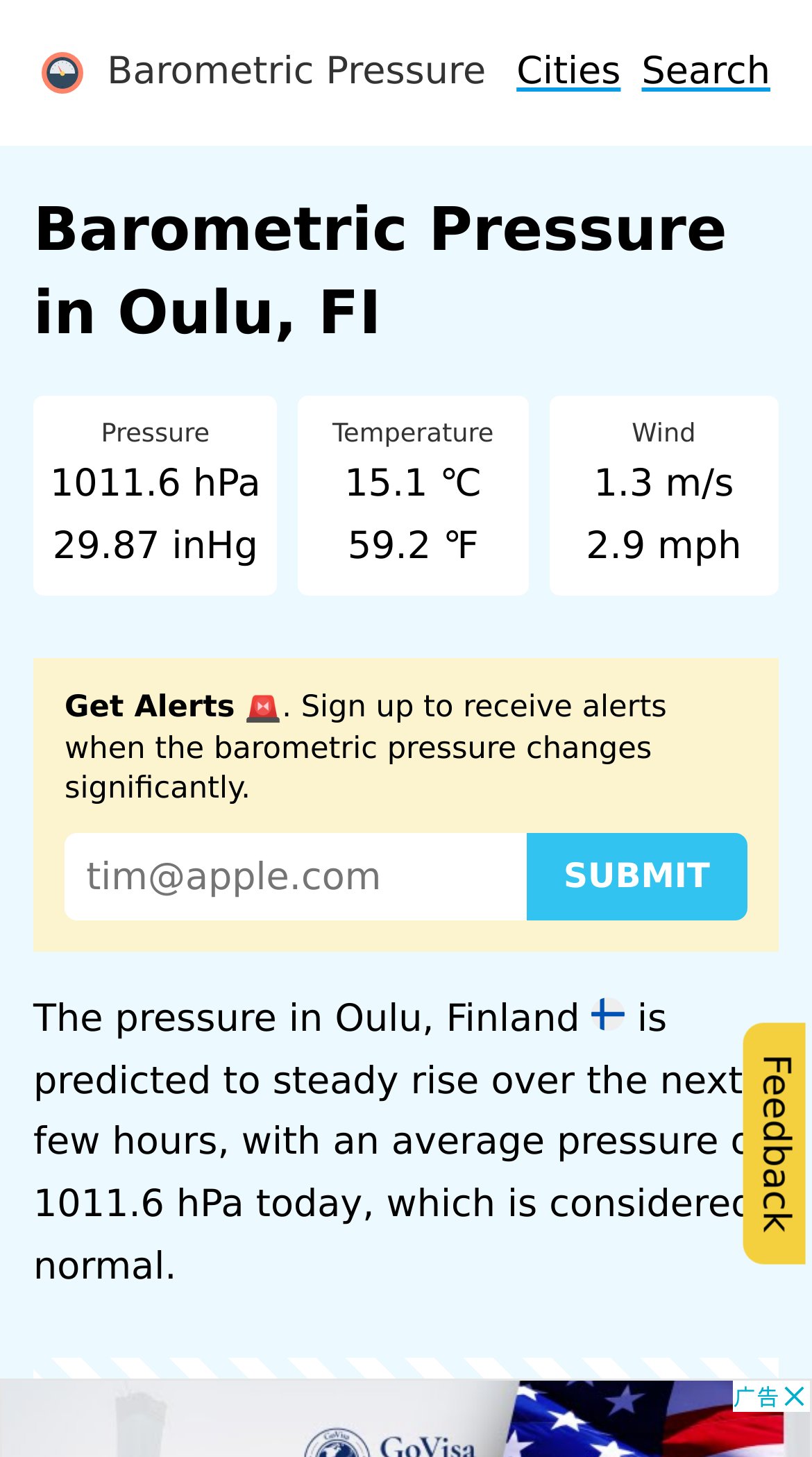Explain in detail what is displayed on the webpage.

The webpage is about the barometric pressure in Oulu, Finland. At the top, there are three links: "Barometric Pressure", "Cities", and "Search", aligned horizontally. Below these links, there is a heading that reads "Barometric Pressure in Oulu, FI". 

On the left side of the page, there are two columns of information. The first column displays the current barometric pressure in both hectopascals (1011.6 hPa) and inches of mercury (29.87 inHg). Below this, there is information about the temperature, displayed in both Celsius (15.1 ℃) and Fahrenheit (59.2 ℉). 

The second column shows information about the wind, with the speed displayed in both meters per second (1.3 m/s) and miles per hour (2.9 mph). 

In the middle of the page, there is a section that allows users to sign up for alerts when the barometric pressure changes significantly. This section includes a text box to enter an email address and a "SUBMIT" button. 

Below this section, there is a paragraph of text that describes the predicted barometric pressure in Oulu, Finland, accompanied by an image of the Finnish flag. The text explains that the pressure is expected to rise over the next few hours, with an average pressure of 1011.6 hPa today, which is considered normal. 

At the bottom right of the page, there is a "Feedback" link.